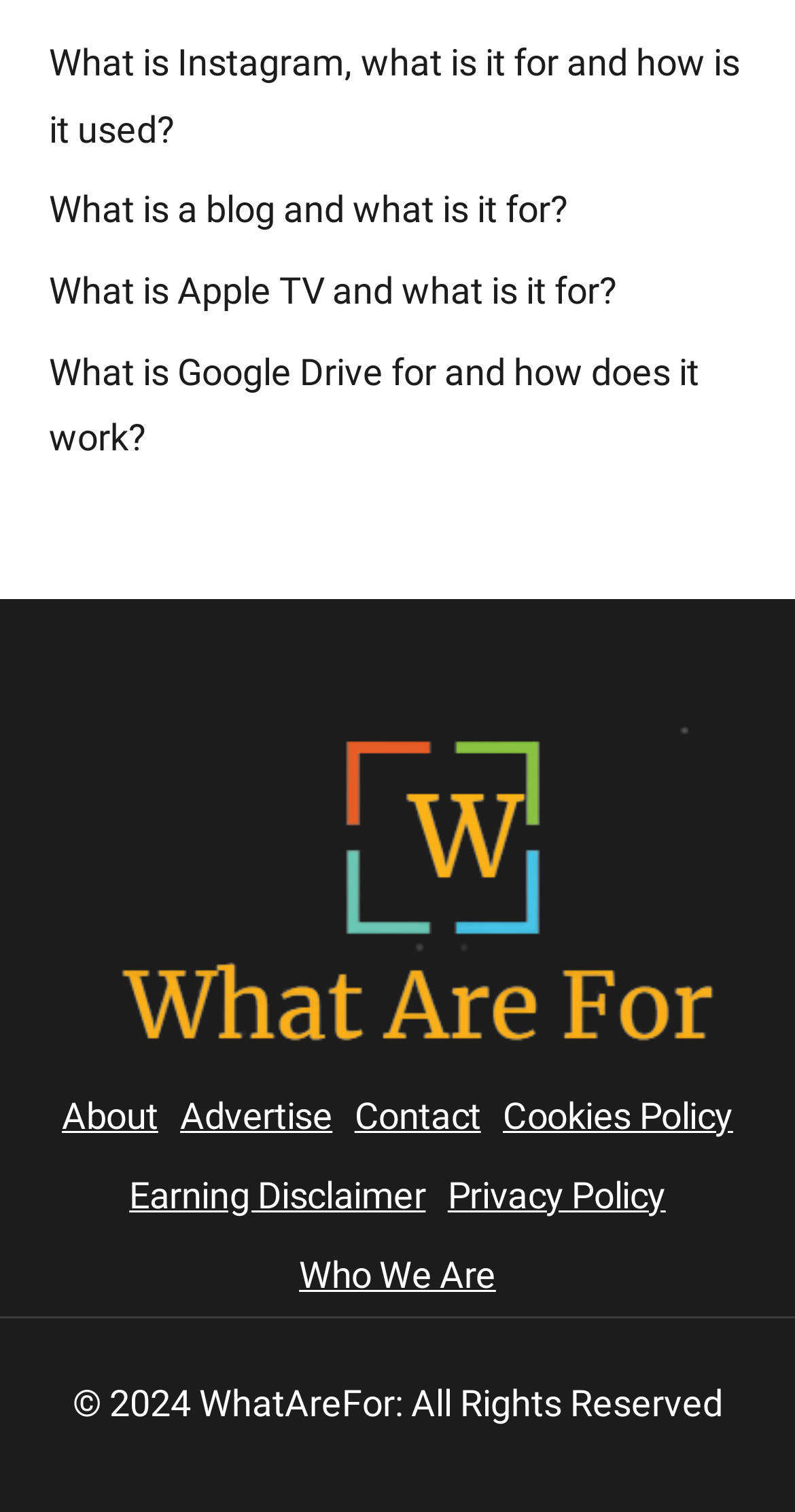Determine the bounding box coordinates of the section I need to click to execute the following instruction: "Explore Google Drive". Provide the coordinates as four float numbers between 0 and 1, i.e., [left, top, right, bottom].

[0.062, 0.231, 0.879, 0.303]